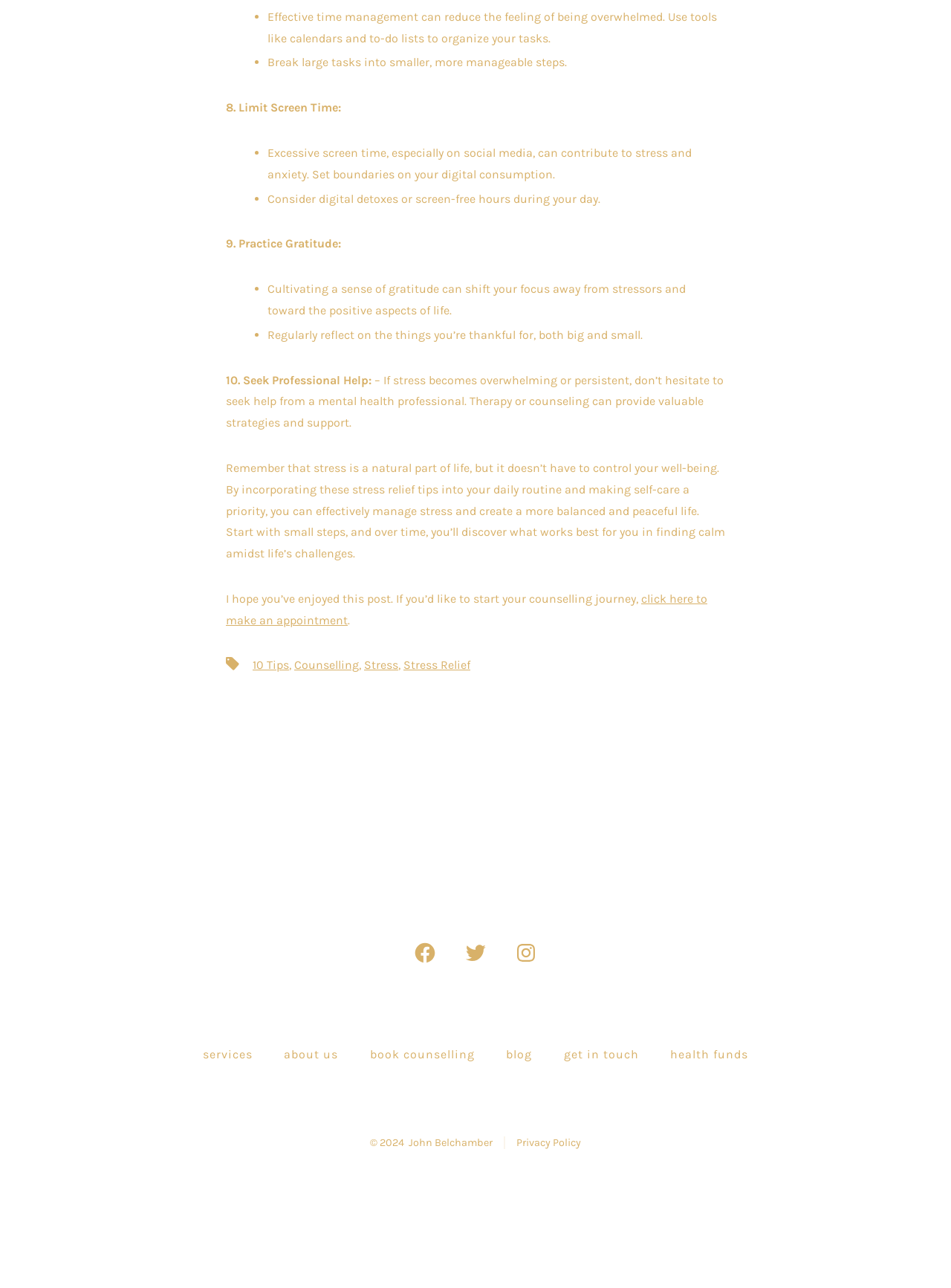Use a single word or phrase to answer the question: 
What is the main topic of this webpage?

Stress relief